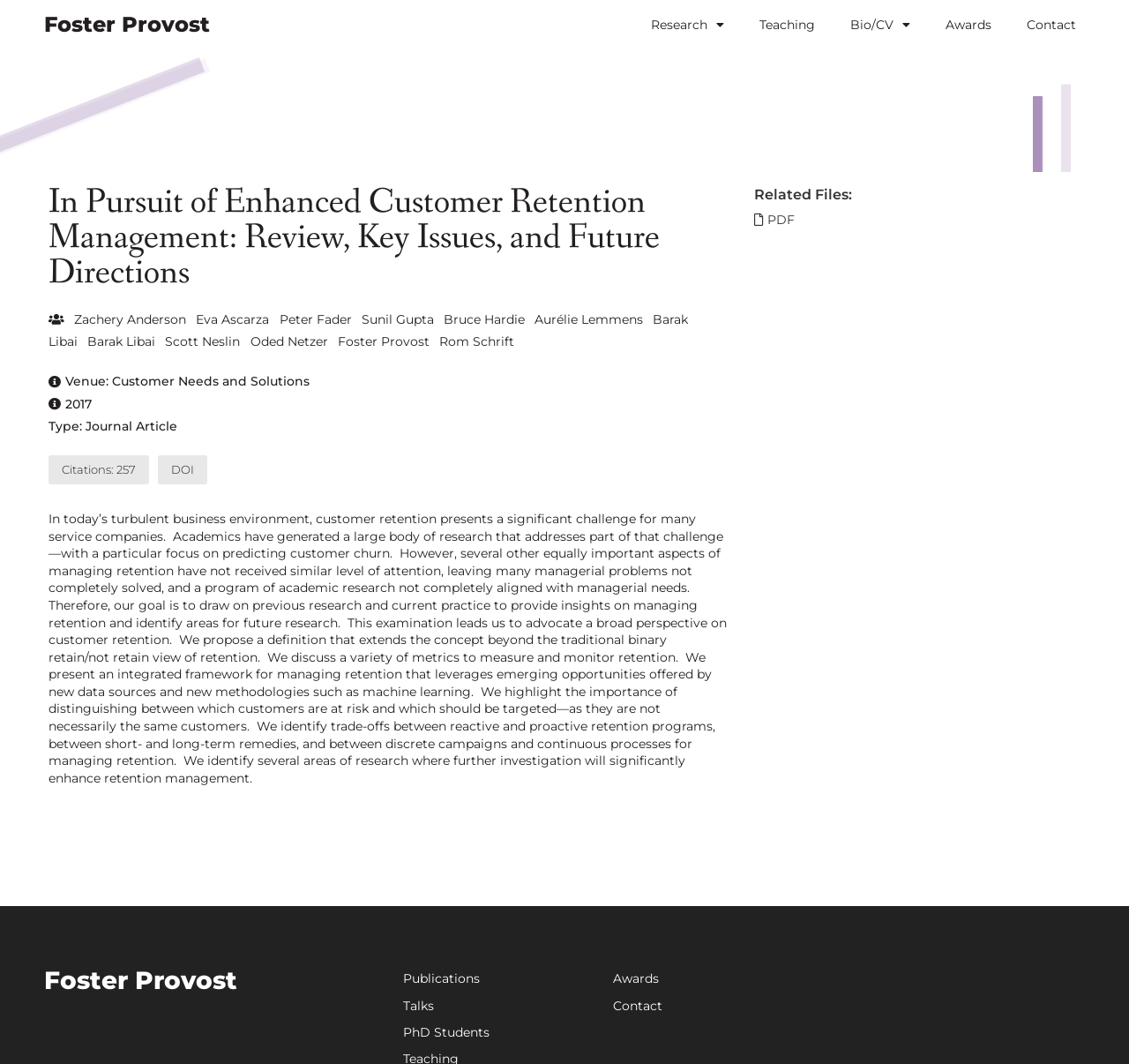Look at the image and write a detailed answer to the question: 
What is the year of publication?

The year of publication is mentioned in the text '2017' under the main heading 'In Pursuit of Enhanced Customer Retention Management: Review, Key Issues, and Future Directions'.